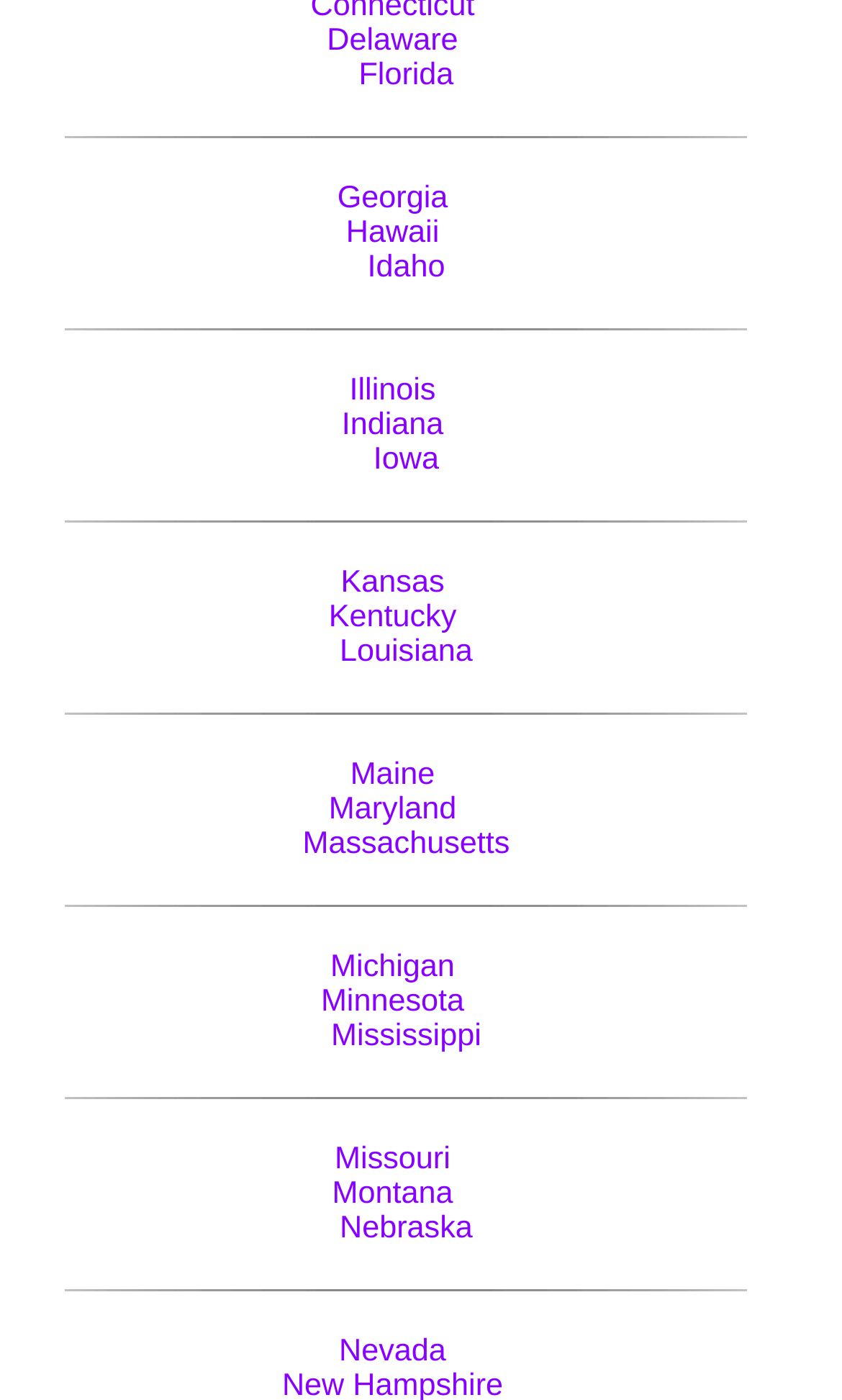Specify the bounding box coordinates of the element's area that should be clicked to execute the given instruction: "visit Delaware". The coordinates should be four float numbers between 0 and 1, i.e., [left, top, right, bottom].

[0.388, 0.017, 0.544, 0.041]